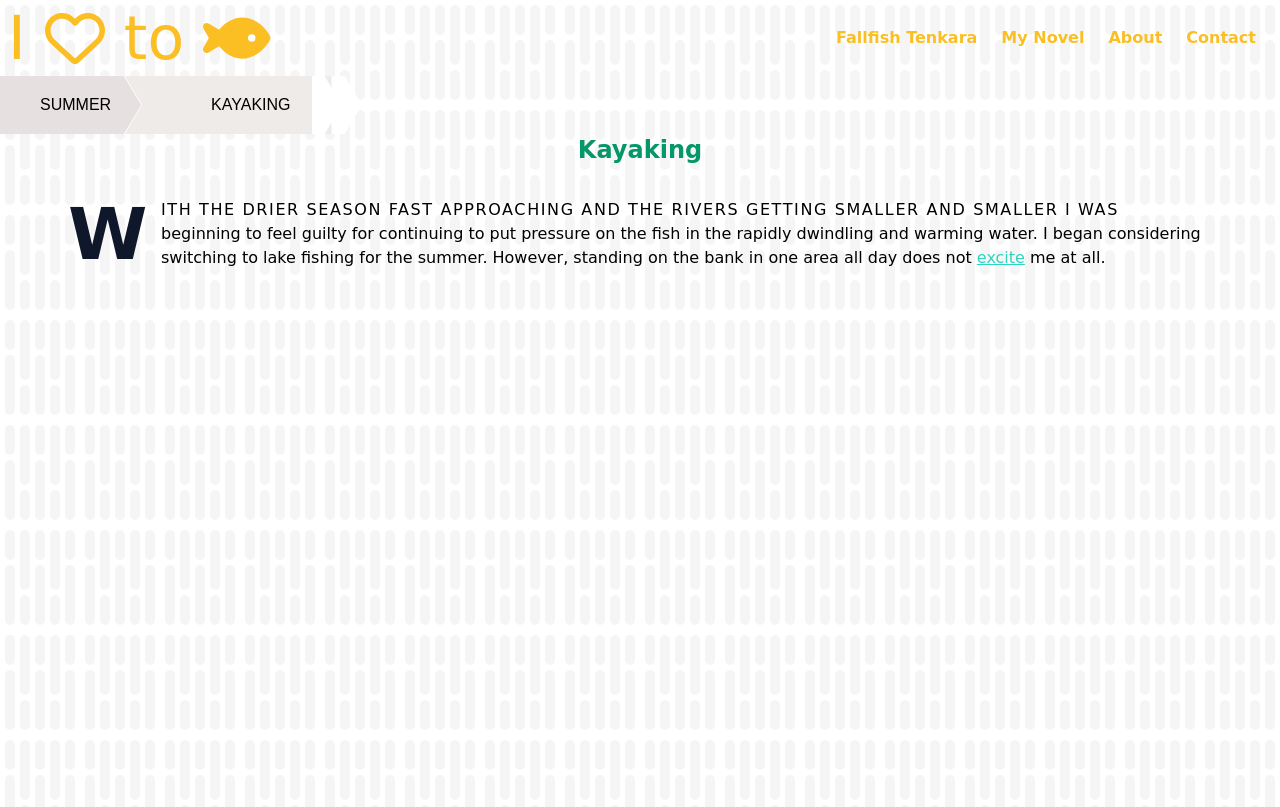Please find the bounding box coordinates of the clickable region needed to complete the following instruction: "Go to the 'About' page". The bounding box coordinates must consist of four float numbers between 0 and 1, i.e., [left, top, right, bottom].

[0.857, 0.022, 0.917, 0.072]